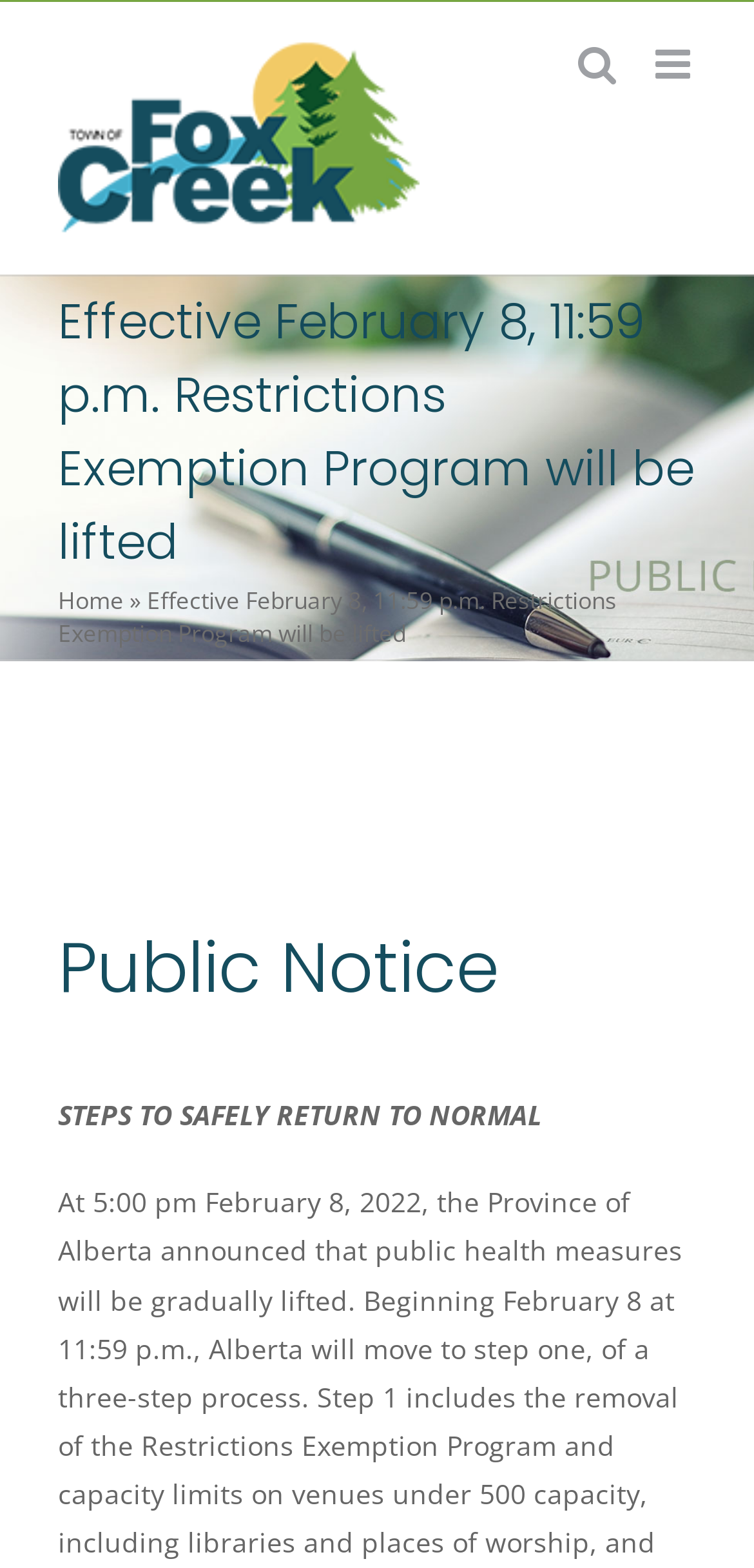Give a short answer to this question using one word or a phrase:
What is the name of the logo on the top left?

Town of Fox Creek Logo